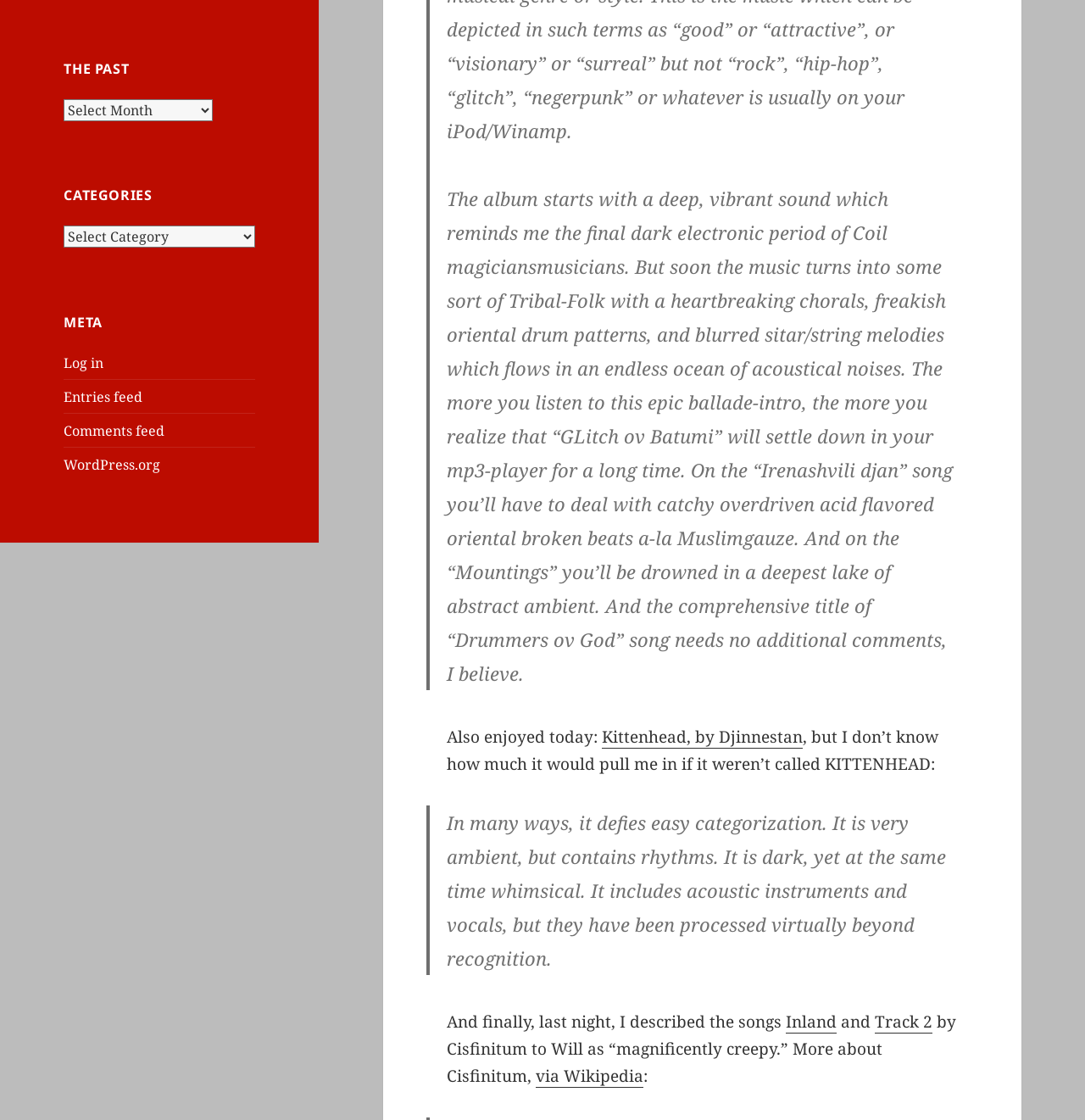Bounding box coordinates are given in the format (top-left x, top-left y, bottom-right x, bottom-right y). All values should be floating point numbers between 0 and 1. Provide the bounding box coordinate for the UI element described as: Kittenhead, by Djinnestan

[0.555, 0.648, 0.74, 0.669]